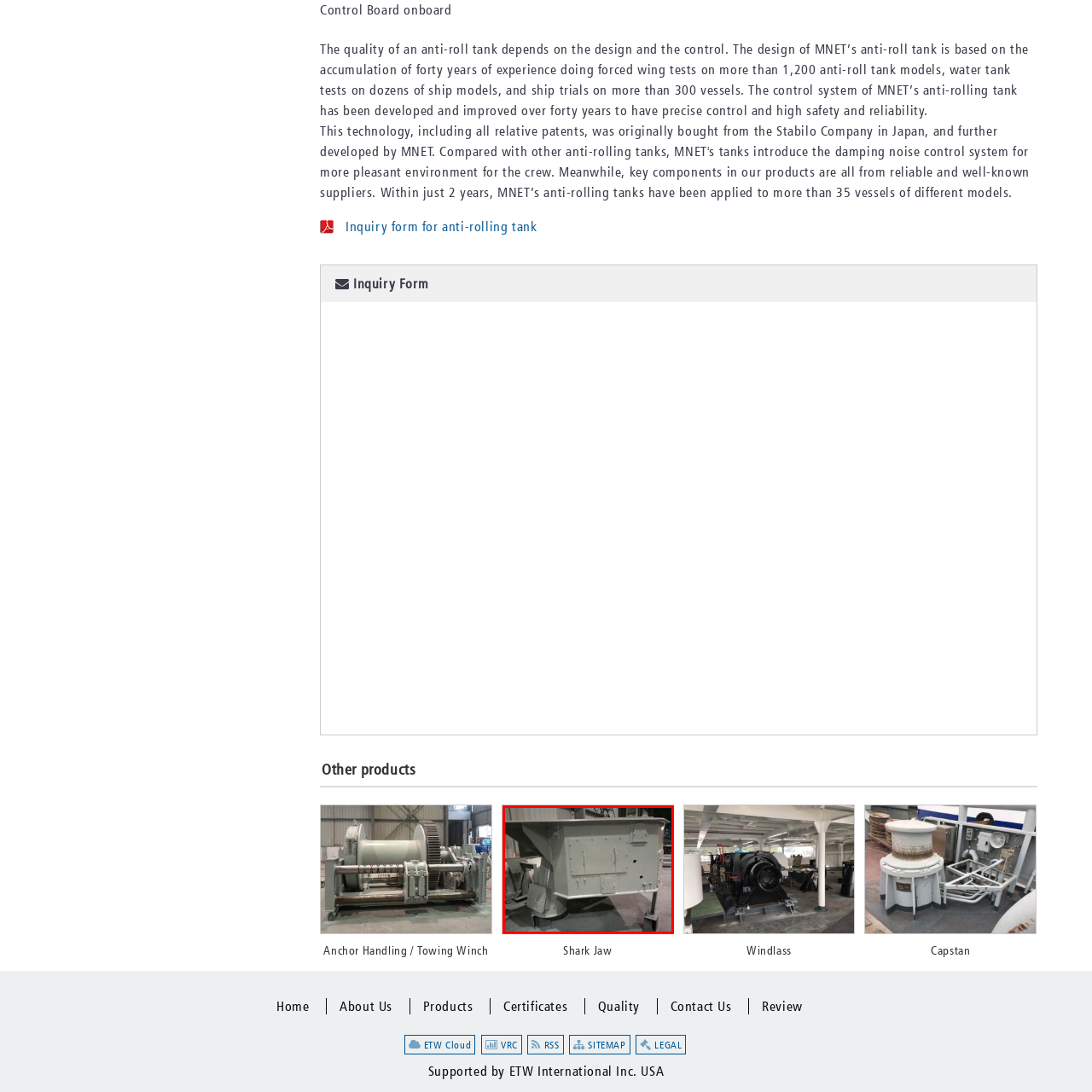Craft a comprehensive description of the image located inside the red boundary.

The image showcases a component known as a "Shark Jaw," which is typically utilized in maritime applications, specifically within the framework of anchor handling or towing operations. The structure appears robust, featuring a solid, angular design, indicating its functional durability in challenging marine environments. The Shark Jaw is often engineered to secure and manage anchors effectively, reflecting advanced design principles based on extensive industry experience. Its pale gray finish suggests it's made from marine-grade materials, likely to withstand corrosion and wear when exposed to salty ocean elements. This part is integral to the safety and efficiency of maritime operations, representing the advanced engineering techniques used in contemporary ship design and equipment.